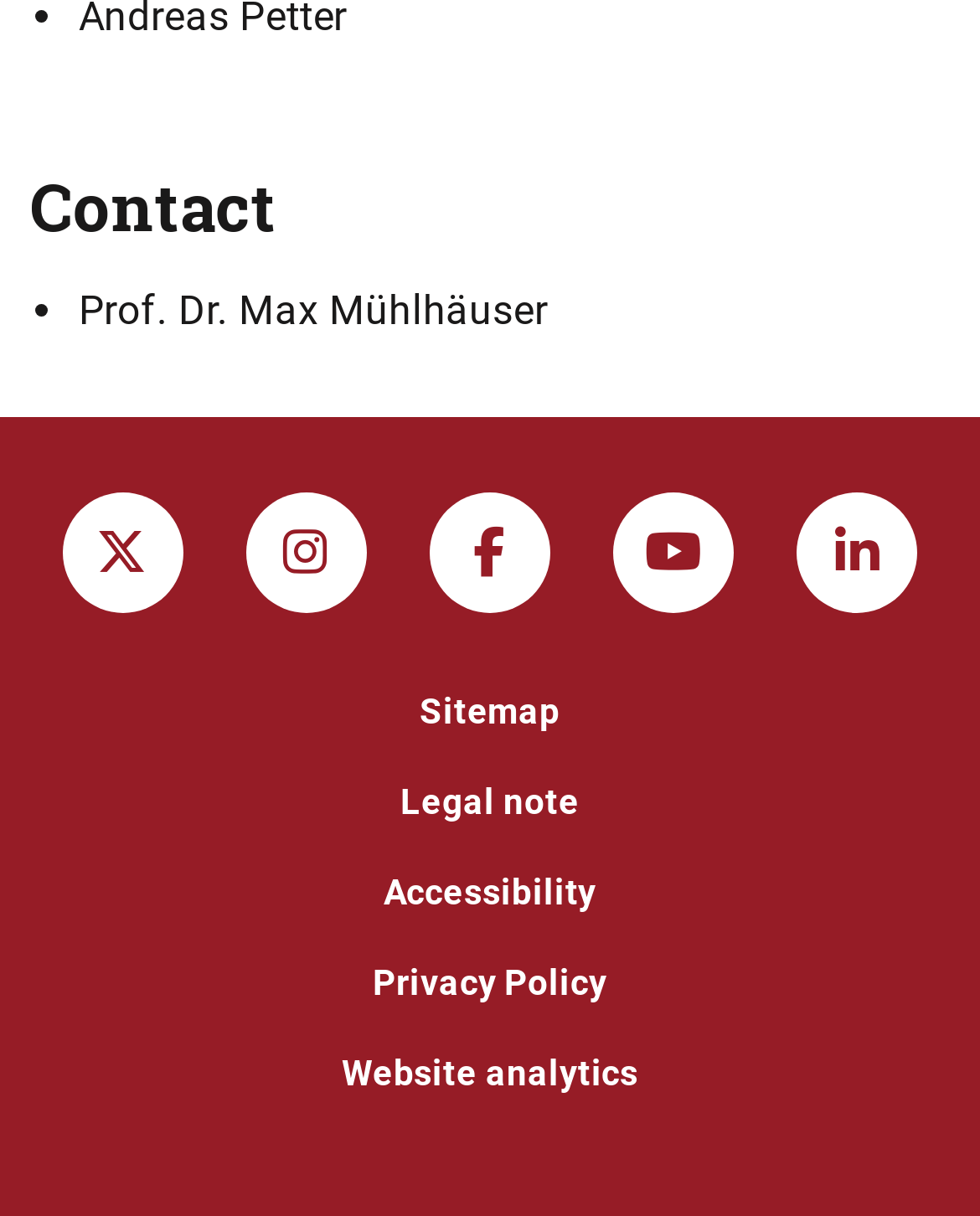Determine the bounding box coordinates of the section I need to click to execute the following instruction: "Go to LinkedIn page". Provide the coordinates as four float numbers between 0 and 1, i.e., [left, top, right, bottom].

[0.814, 0.405, 0.937, 0.504]